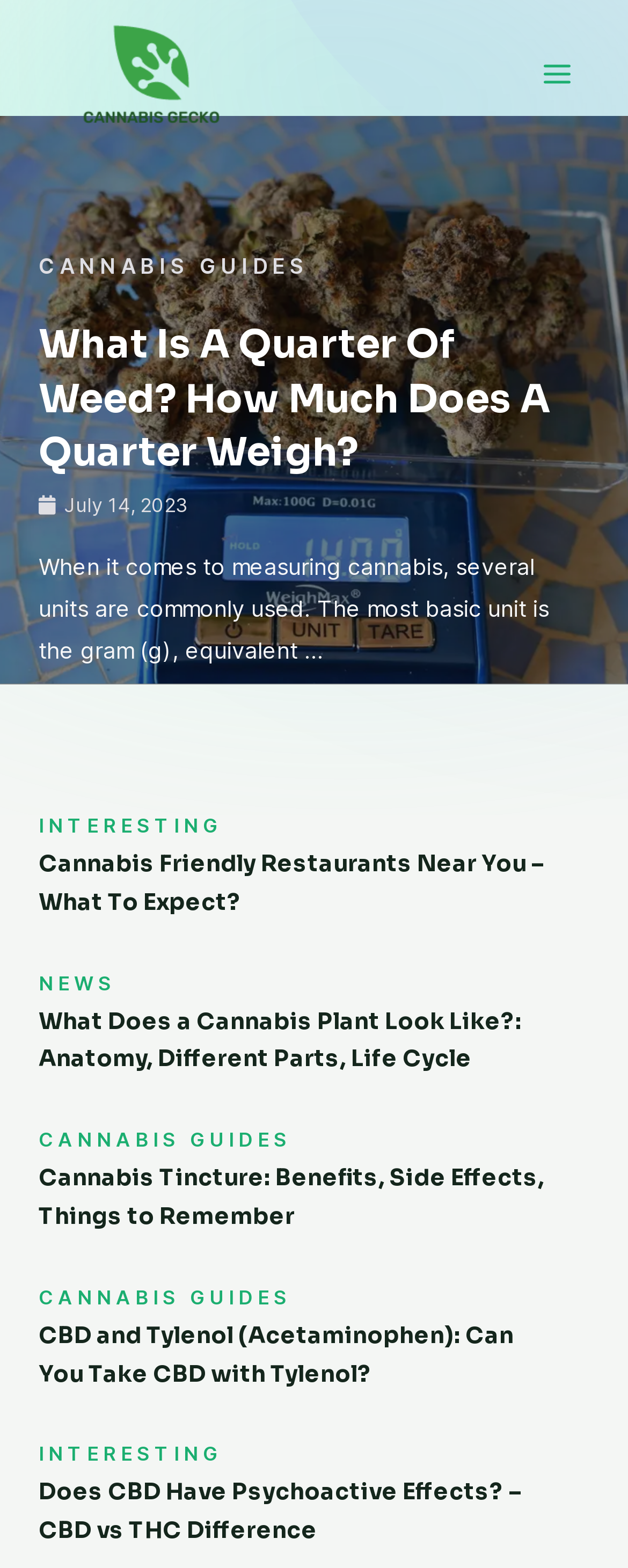Find the bounding box of the UI element described as: "Main Menu". The bounding box coordinates should be given as four float values between 0 and 1, i.e., [left, top, right, bottom].

[0.833, 0.027, 0.938, 0.069]